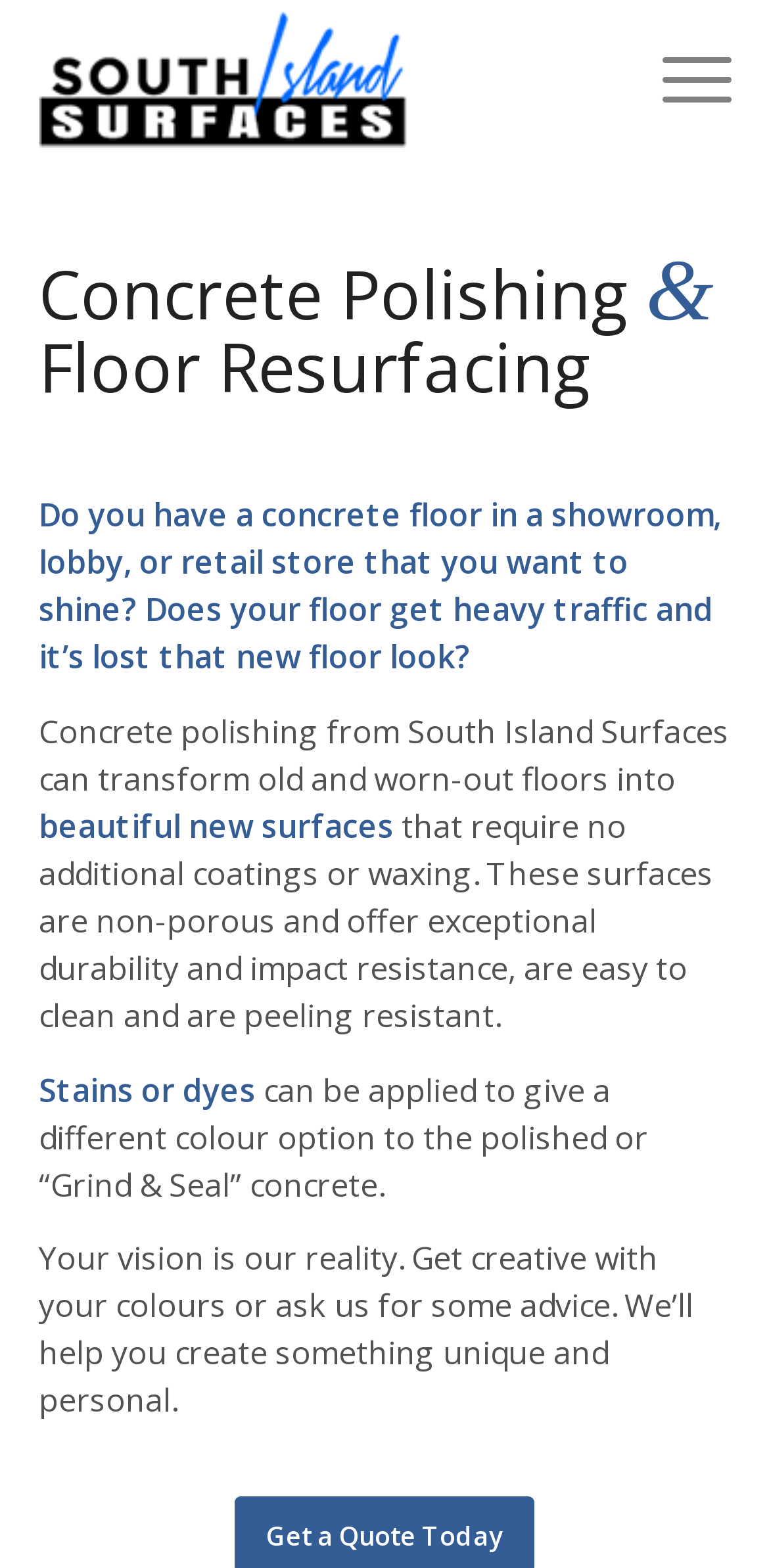What is the tone of the webpage?
Based on the image, provide a one-word or brief-phrase response.

Helpful